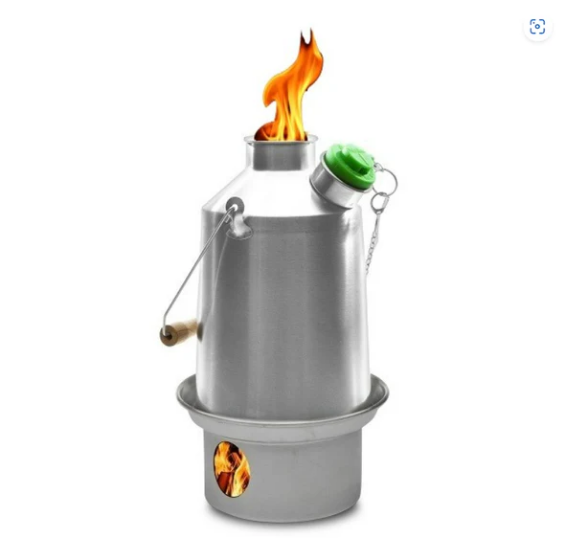Craft a descriptive caption that covers all aspects of the image.

This image showcases the **Kelly Kettle Stainless Steel Scout Kettle**, a robust and efficient camping kettle designed to boil water quickly using natural fuel sources. The kettle, made of durable stainless steel, features a traditional design that allows for a visually striking display of flames coming from the fire base beneath it. The kettle includes a distinctive bright green whistle on the lid, indicating when the water has reached boiling point. Ideal for outdoor enthusiasts, it is perfect for base camping, fishing, hunting, and emergency situations, as it can utilize twigs and sticks for fuel, reflecting its eco-friendly design. The kettle not only ensures fast boiling — under 10 minutes — but also promises reliability in various weather conditions, making it an essential gear for anyone seeking adventure.